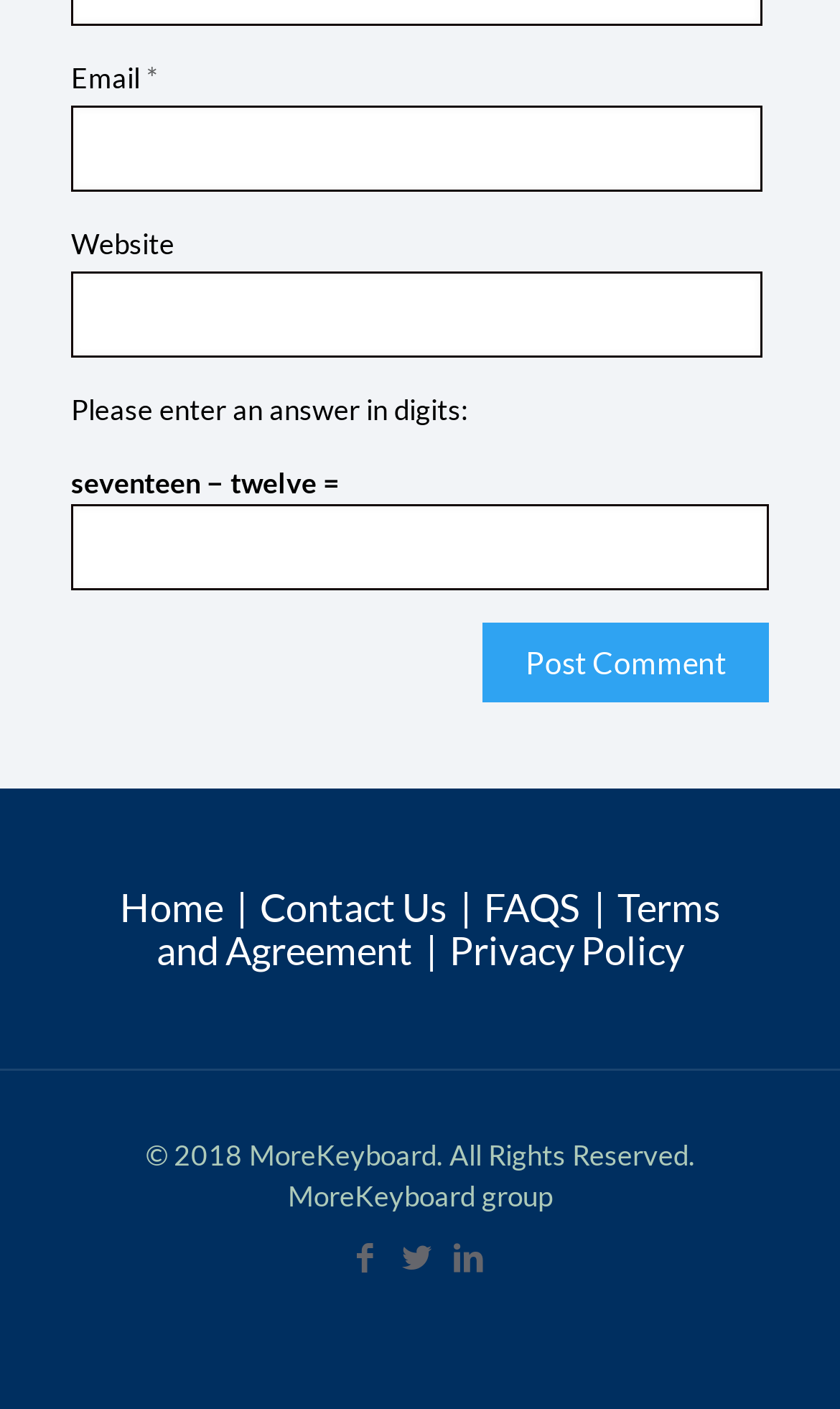Identify the bounding box coordinates of the clickable region required to complete the instruction: "Choose your language". The coordinates should be given as four float numbers within the range of 0 and 1, i.e., [left, top, right, bottom].

None